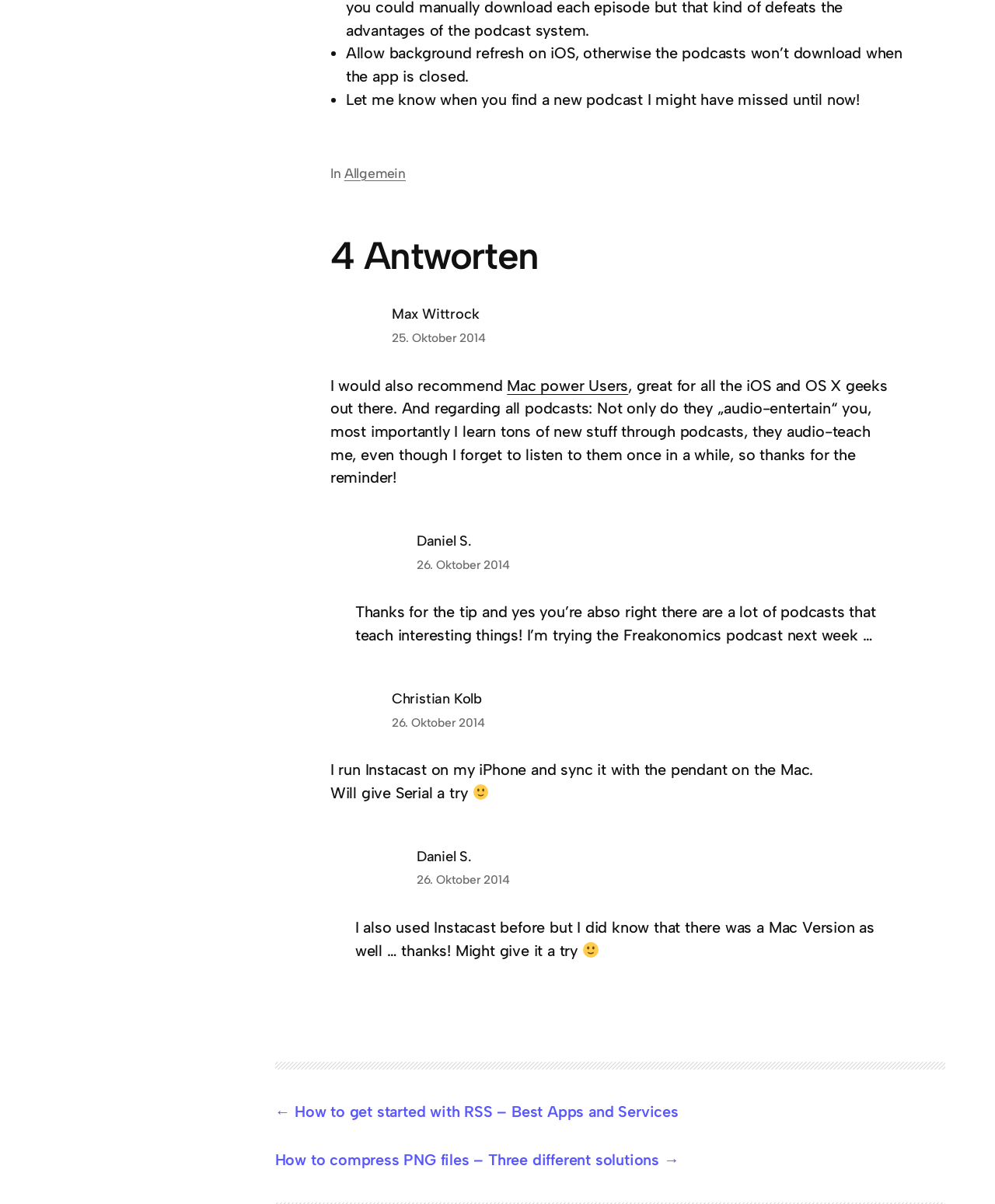How many answers are there to the question?
Based on the image, give a concise answer in the form of a single word or short phrase.

4